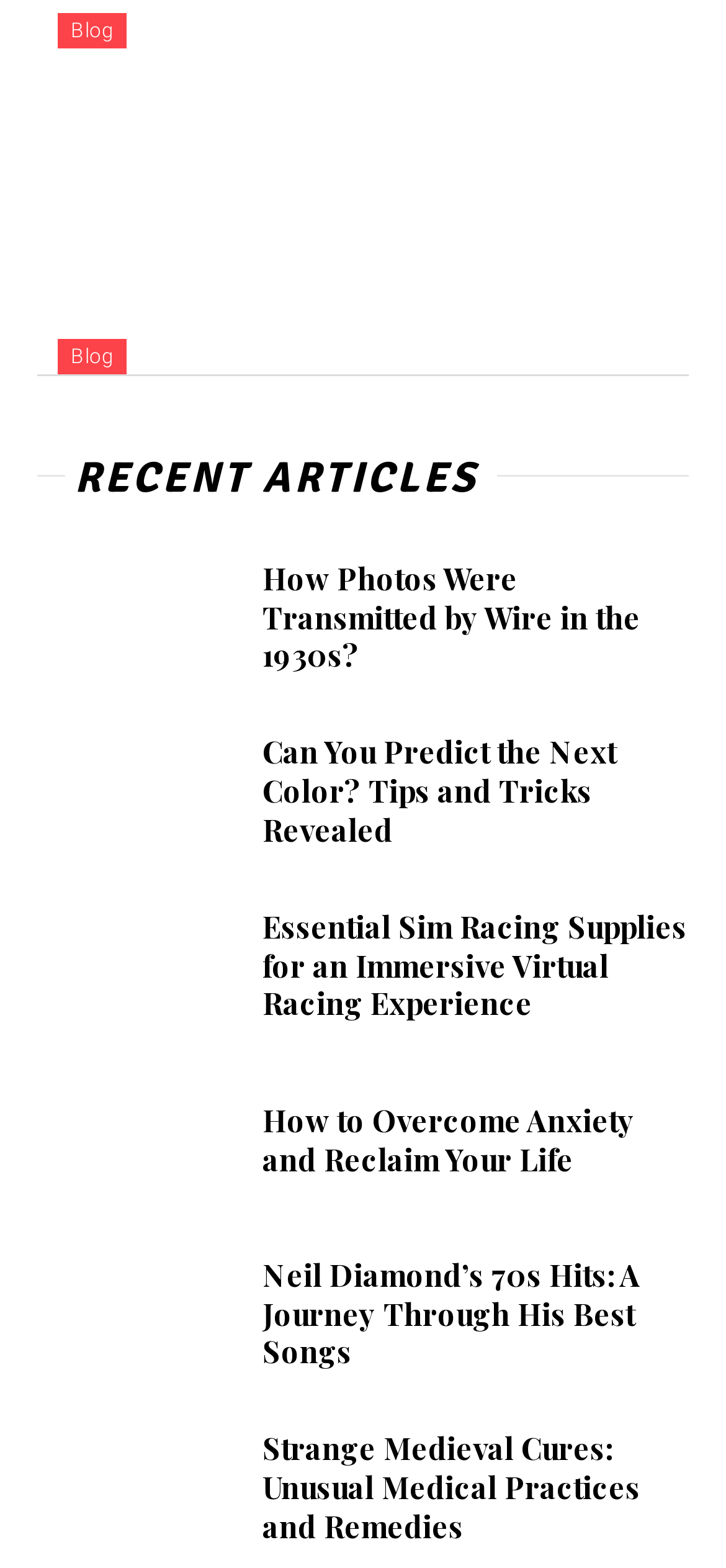How many links are associated with the article 'How Photos Were Transmitted by Wire in the 1930s?'?
Provide a concise answer using a single word or phrase based on the image.

2